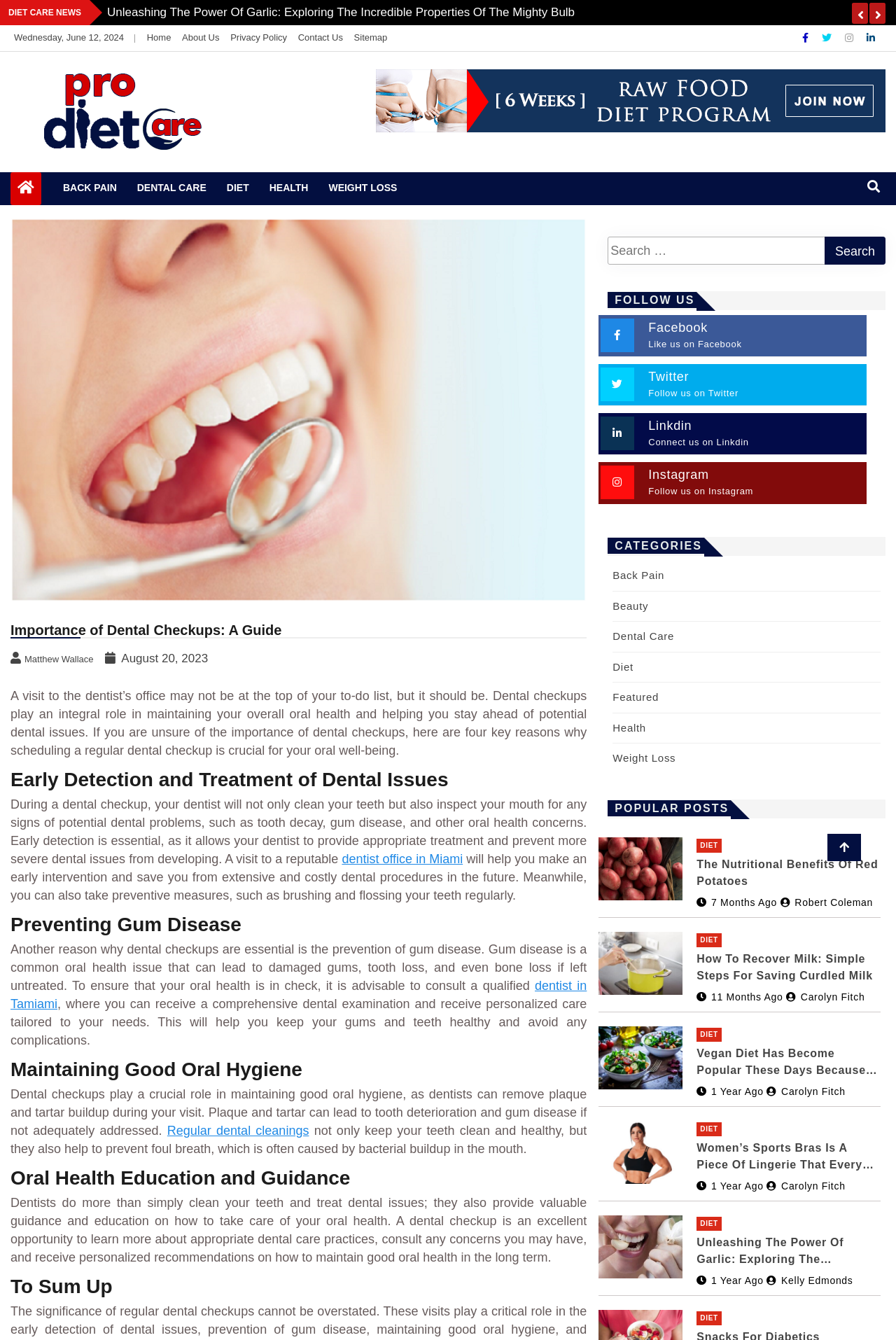What is the main topic of this webpage?
Please respond to the question with as much detail as possible.

Based on the webpage content, the main topic is about the importance of dental checkups, and it provides four key reasons why scheduling a regular dental checkup is crucial for oral well-being.